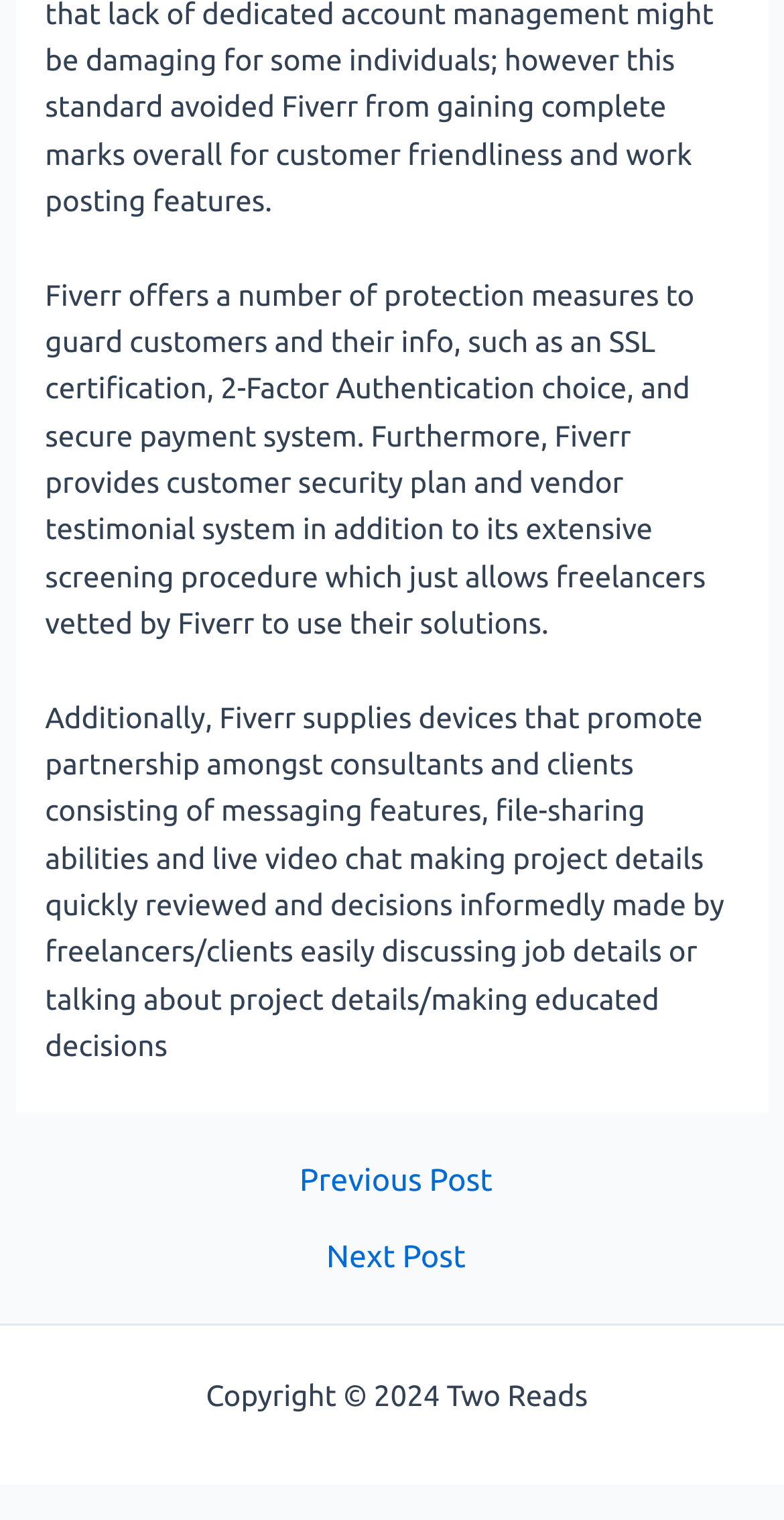Determine the bounding box coordinates for the HTML element described here: "Next Post →".

[0.025, 0.817, 0.985, 0.837]